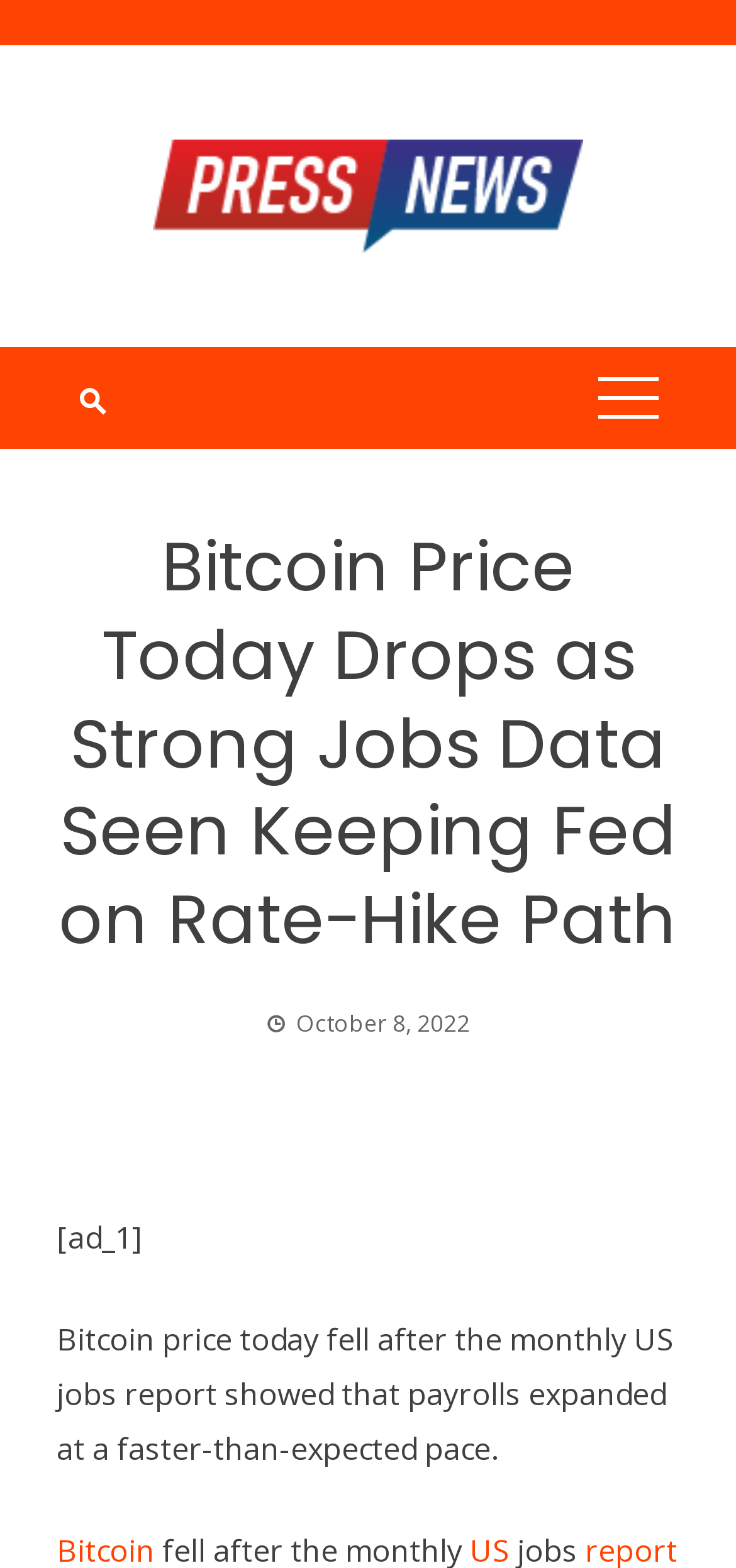Please provide a comprehensive response to the question below by analyzing the image: 
What is the relationship between the jobs report and the Fed?

I found this information by reading the heading on the webpage, which states 'Bitcoin Price Today Drops as Strong Jobs Data Seen Keeping Fed on Rate-Hike Path'.